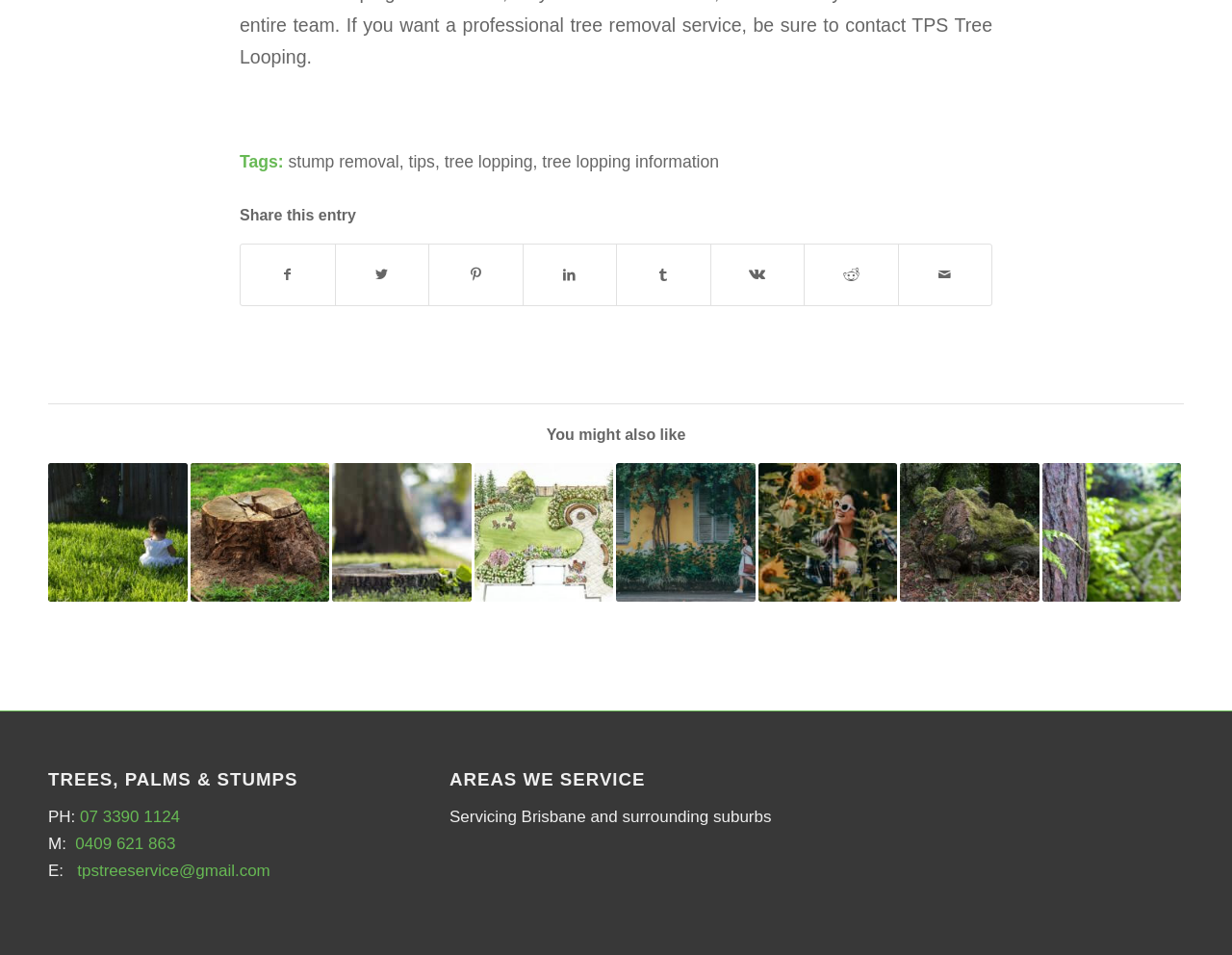Observe the image and answer the following question in detail: How many social media platforms can you share this entry on?

In the 'Share this entry' section, I can see links to share on Facebook, Twitter, Pinterest, LinkedIn, Tumblr, Vk, and Reddit. Therefore, there are 7 social media platforms that you can share this entry on.